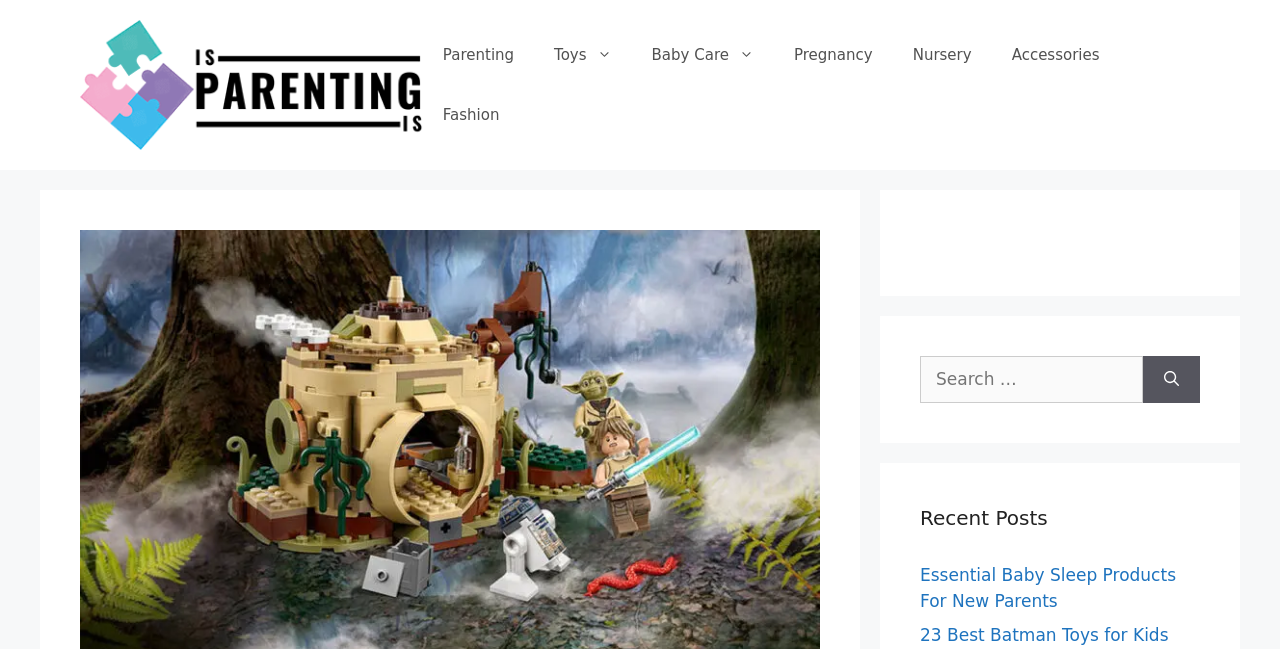How many recent posts are listed?
Refer to the image and respond with a one-word or short-phrase answer.

1